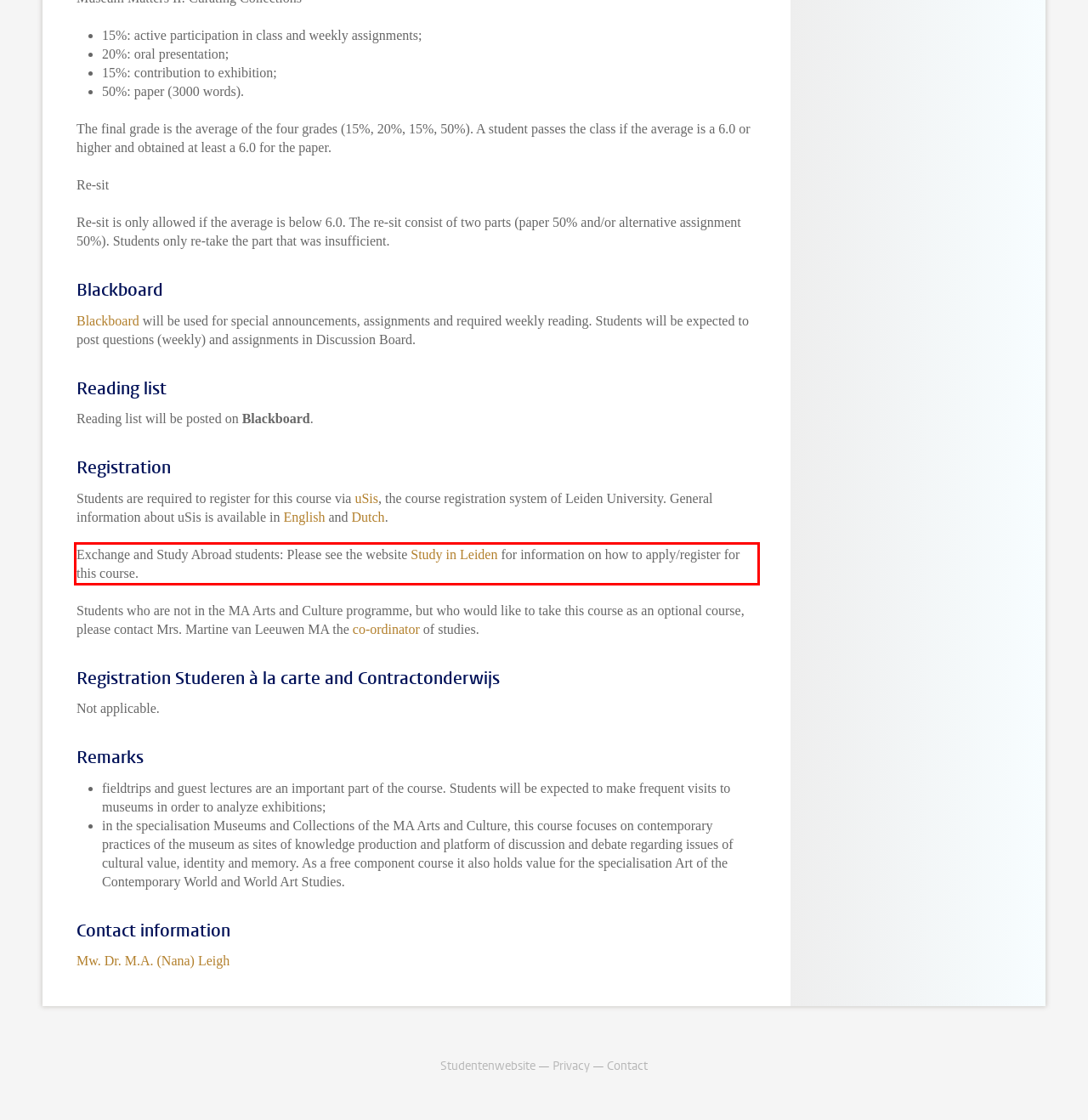Please analyze the provided webpage screenshot and perform OCR to extract the text content from the red rectangle bounding box.

Exchange and Study Abroad students: Please see the website Study in Leiden for information on how to apply/register for this course.